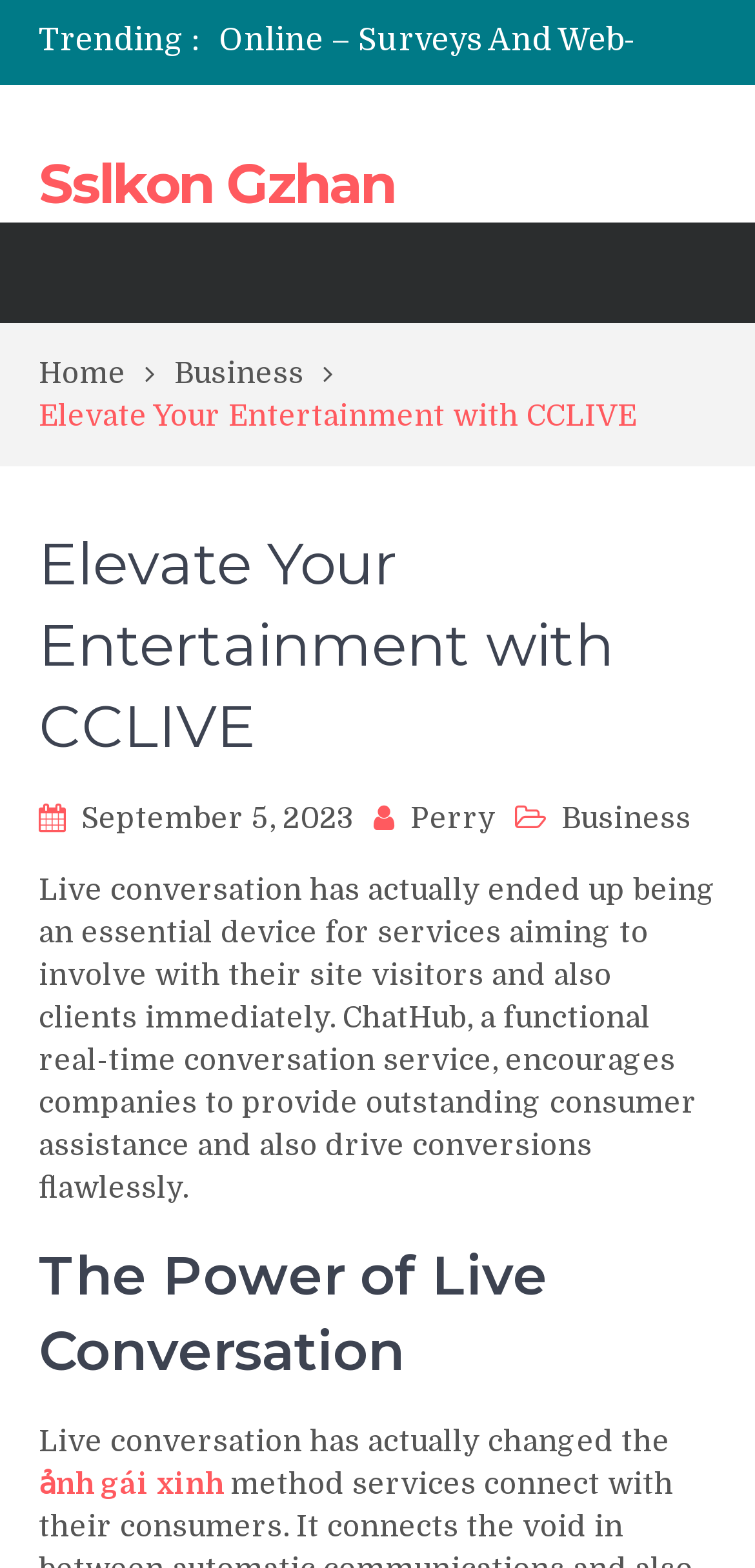Generate a thorough description of the webpage.

The webpage is about Elevate Your Entertainment with CCLIVE, specifically focusing on Sslkon Gzhan. At the top, there is a heading "Sslkon Gzhan" with a link to the same title. Below it, there is a navigation section labeled "Breadcrumbs" with links to "Home" and "Business". 

To the right of the navigation section, there is a static text "Elevate Your Entertainment with CCLIVE" followed by a header section. Within the header section, there is a heading "Elevate Your Entertainment with CCLIVE" and three links: "September 5, 2023", "Perry", and "Business". 

Below the header section, there is a static text describing the importance of live conversation for businesses, which is a long paragraph. Following this paragraph, there is a heading "The Power of Live Conversation". Another static text continues the discussion on live conversation, and finally, there is a link "ảnh gái xinh" at the bottom.